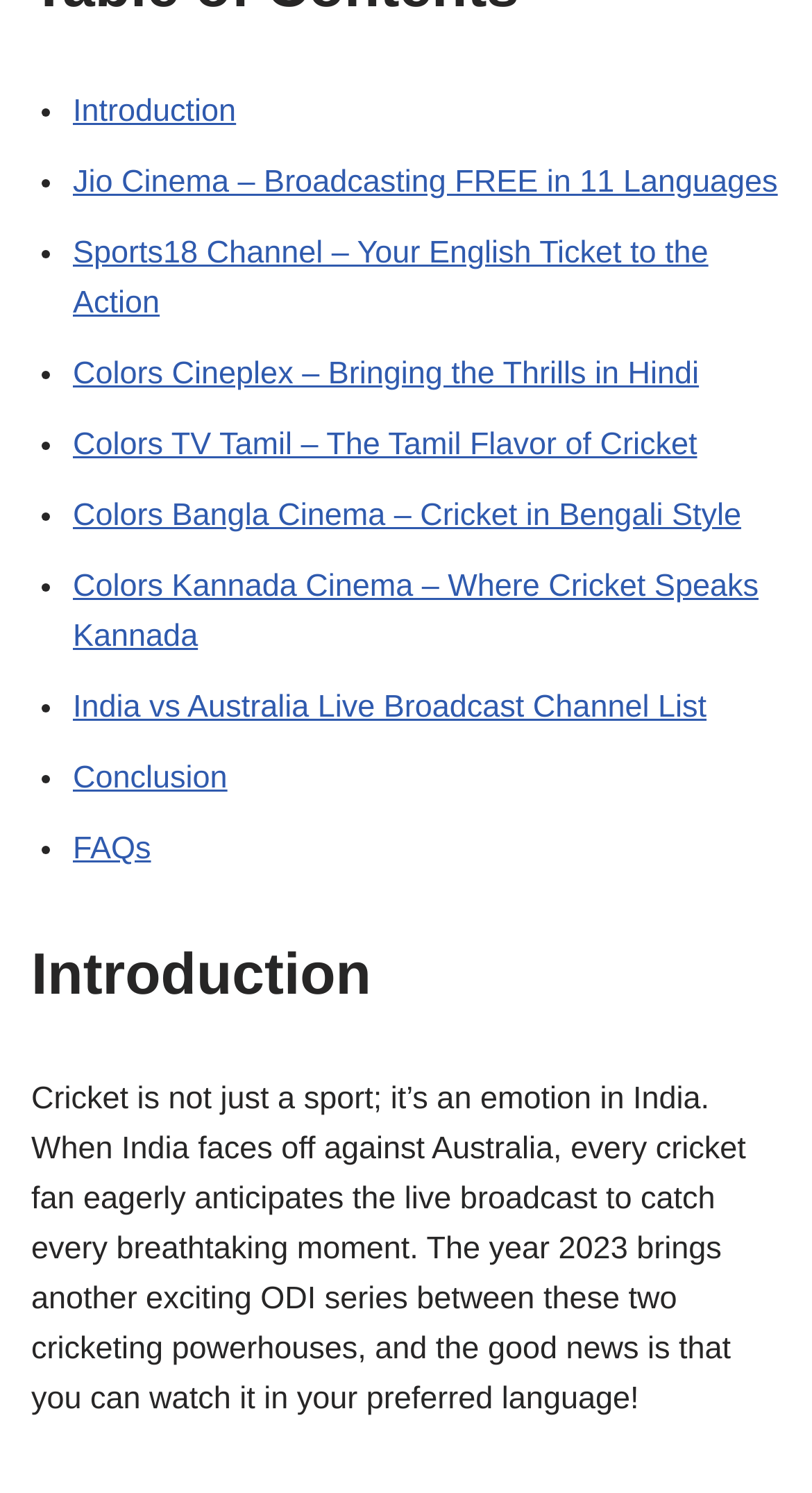Please find and report the bounding box coordinates of the element to click in order to perform the following action: "Read about India vs Australia Live Broadcast Channel List". The coordinates should be expressed as four float numbers between 0 and 1, in the format [left, top, right, bottom].

[0.09, 0.462, 0.87, 0.485]